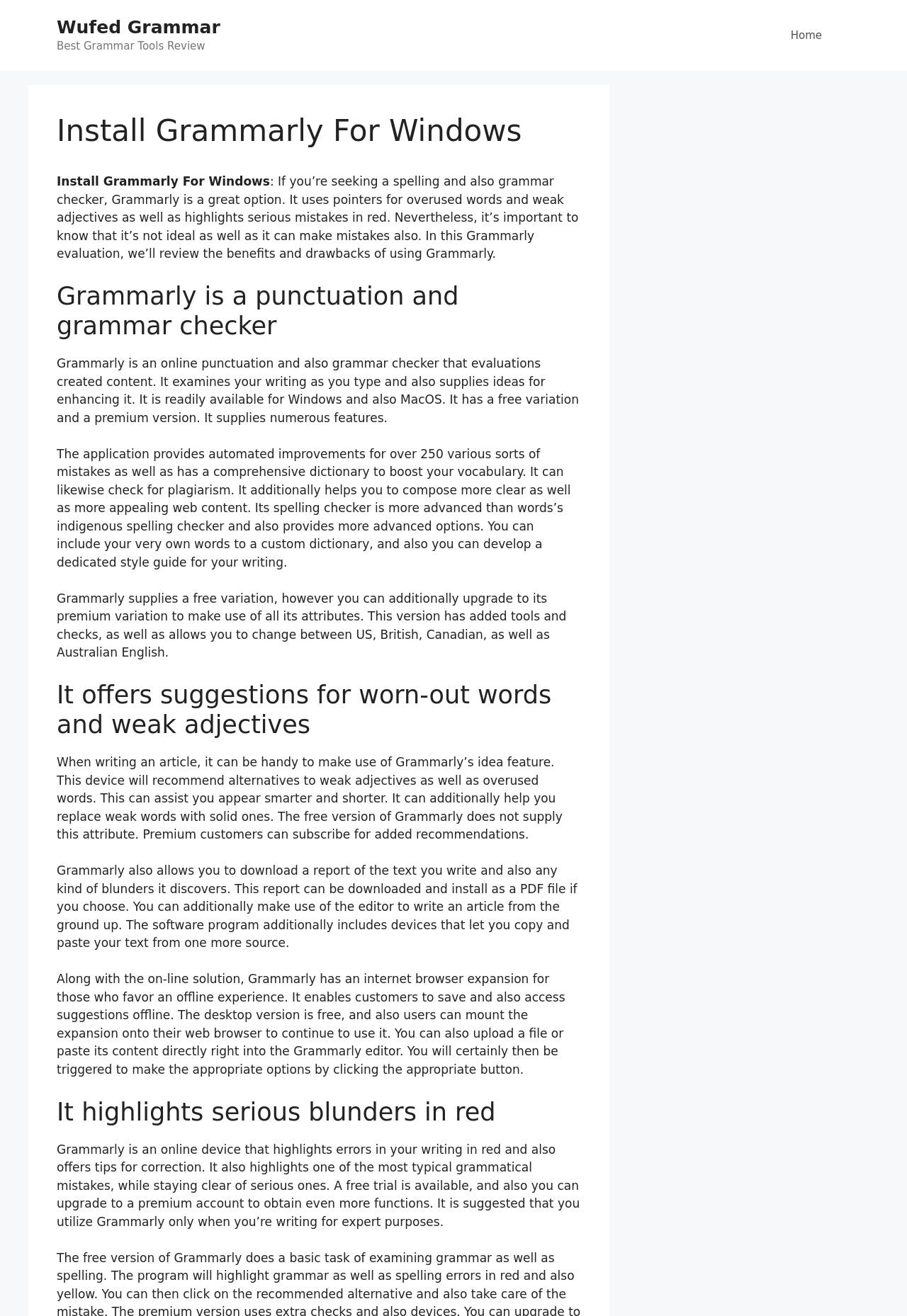From the element description Home, predict the bounding box coordinates of the UI element. The coordinates must be specified in the format (top-left x, top-left y, bottom-right x, bottom-right y) and should be within the 0 to 1 range.

[0.856, 0.011, 0.922, 0.043]